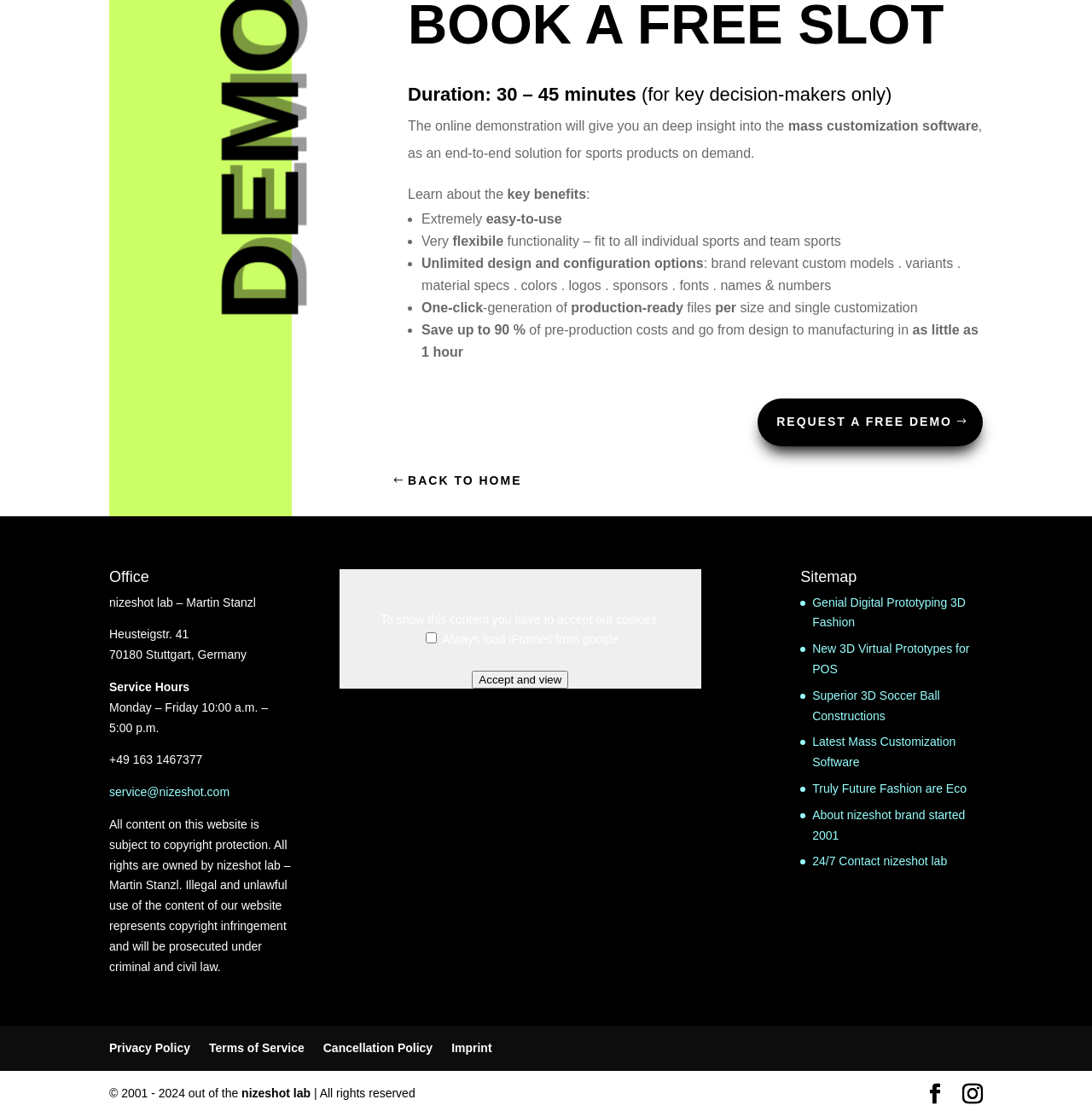Given the content of the image, can you provide a detailed answer to the question?
What is the name of the company behind the website?

The answer can be found in the 'Office' section of the webpage, which provides the contact information of the service, including the company name 'nizeshot lab'.